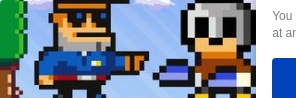Please answer the following question using a single word or phrase: What is the likely source of this image?

Masked Stabber game interface